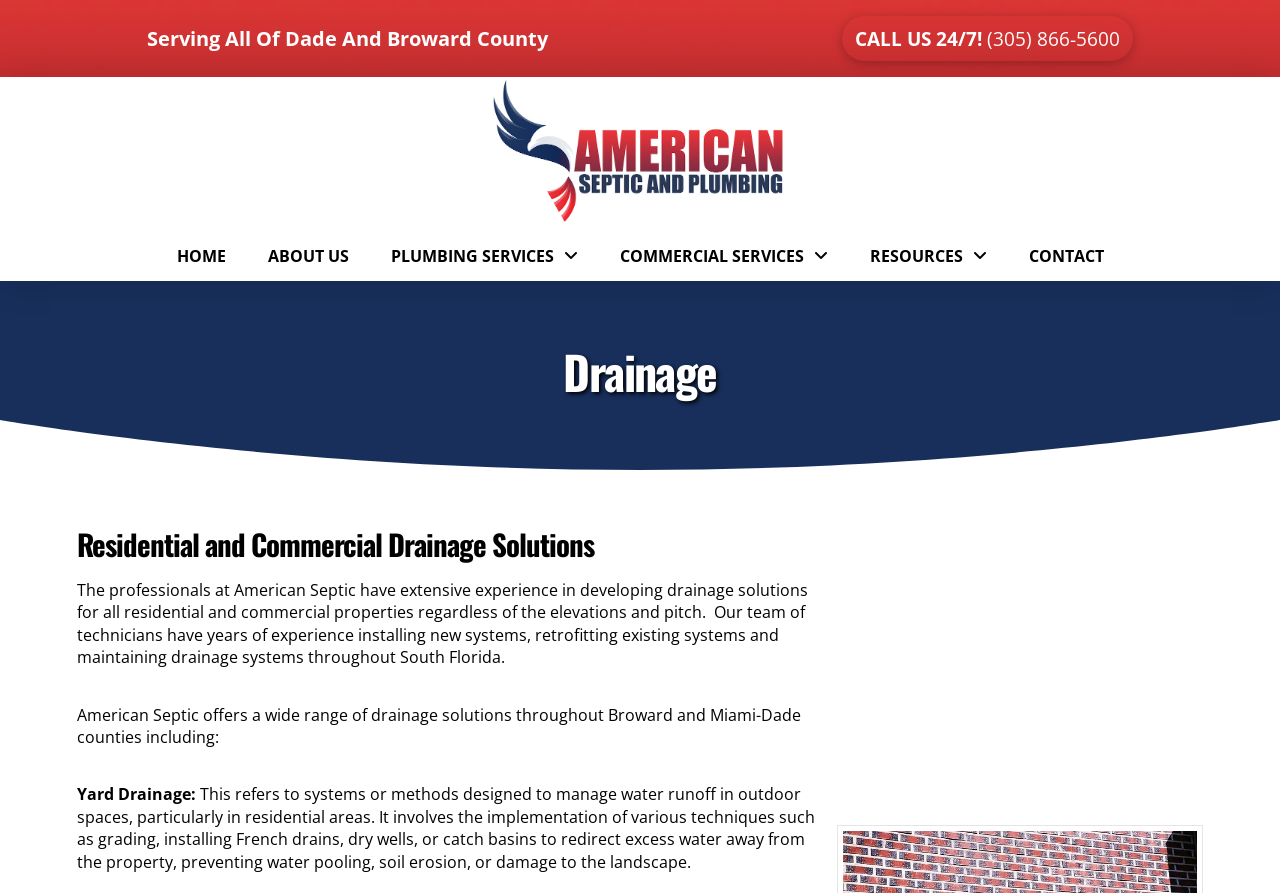What is the phone number to call for 24/7 service?
Please interpret the details in the image and answer the question thoroughly.

I found the phone number by looking at the link element with the text 'CALL US 24/7! (305) 866-5600' which has a bounding box coordinate of [0.658, 0.018, 0.885, 0.069].